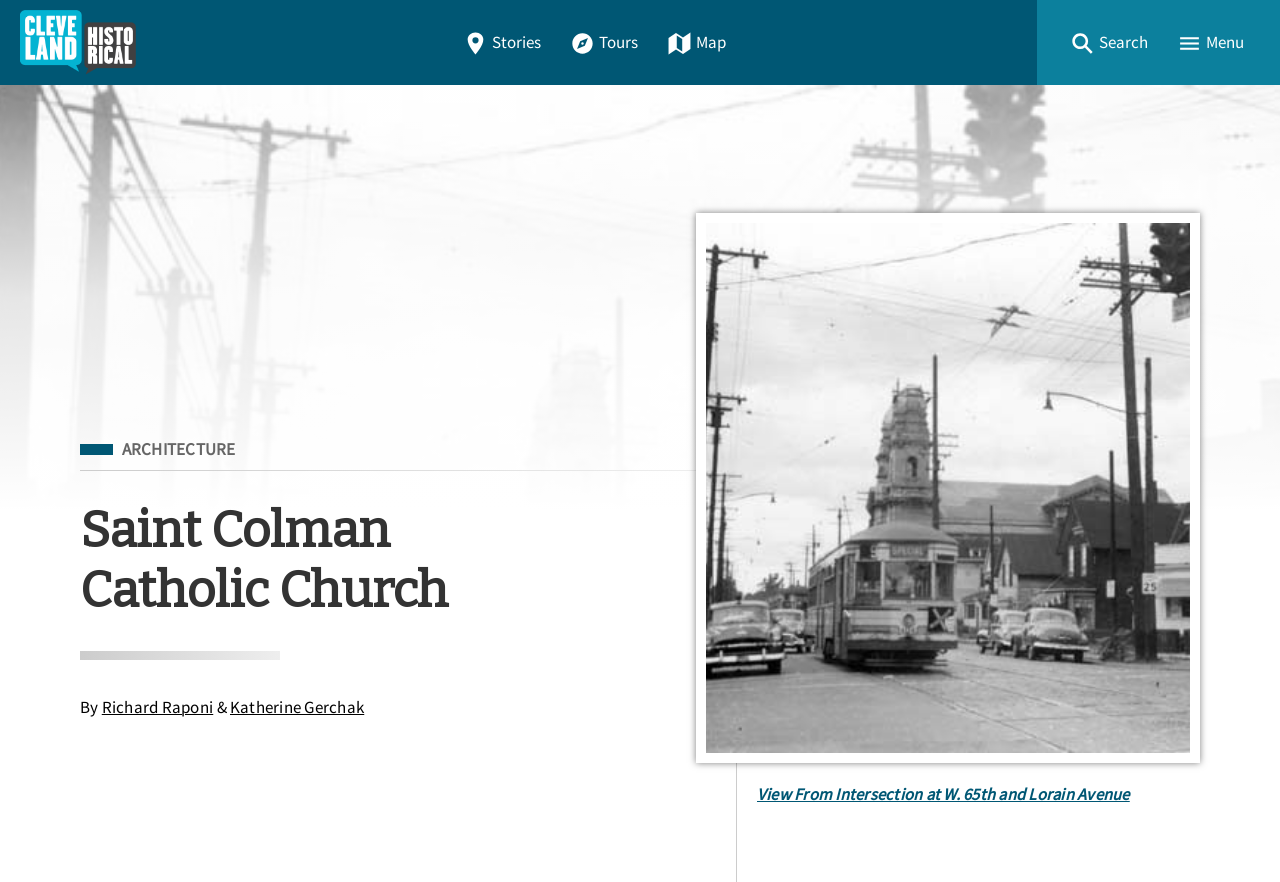Summarize the webpage in an elaborate manner.

The webpage is about St. Colman Catholic Church, located on West 65th Street near Lorain Avenue in Cleveland. At the top of the page, there is a main navigation menu with five elements: Home, Stories, Tours, Map, and Search. Each of these elements has an accompanying image. To the right of the navigation menu, there is a button labeled "Menu".

Below the navigation menu, there is a section with a heading "Saint Colman Catholic Church" in a larger font. Underneath the heading, there is a line of text that reads "Filed Under ARCHITECTURE". 

Further down, there is a paragraph with text that starts with "By" followed by two links, "Richard Raponi" and "Katherine Gerchak", separated by an ampersand. 

The main content of the page is an image that takes up most of the page, labeled "View From Intersection at W. 65th and Lorain Avenue". There is also a link with the same label below the image.